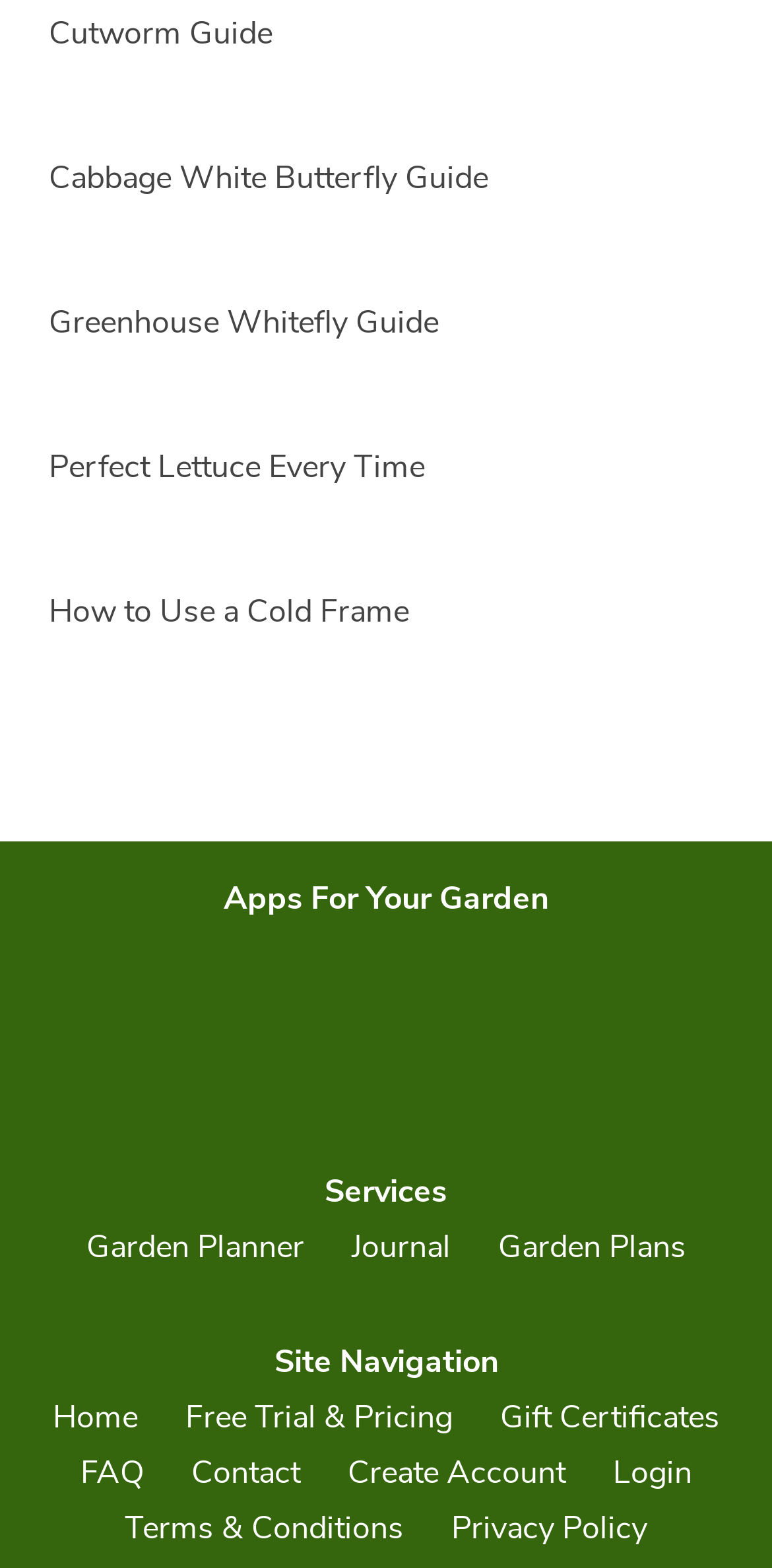Answer the question using only one word or a concise phrase: What is the topic of the first guide?

Cutworm